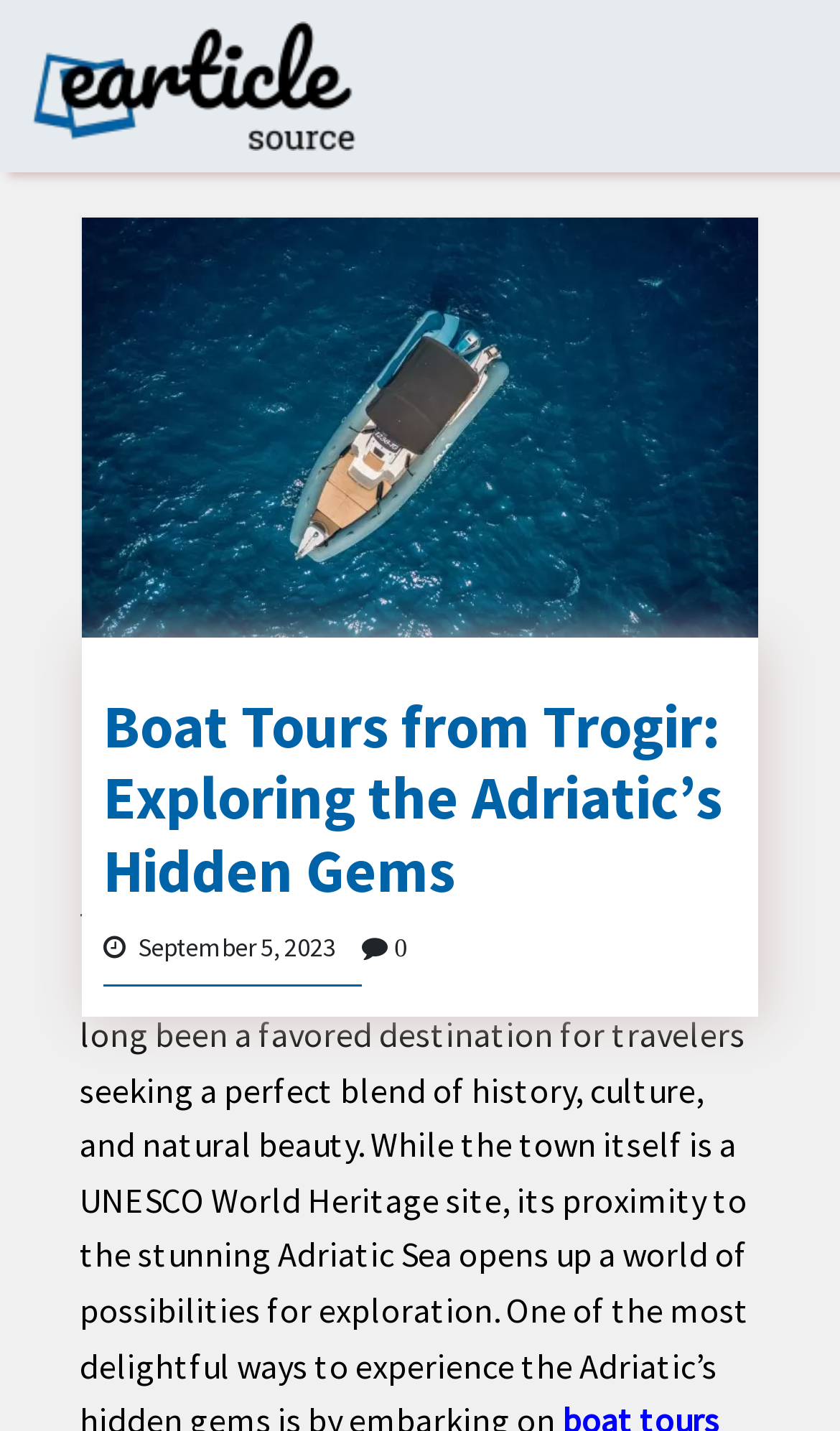Based on the image, give a detailed response to the question: What is the main topic of this webpage?

Based on the webpage's title 'Boat Tours from Trogir: Exploring the Adriatic's Hidden Gems' and the presence of an image related to events, it can be inferred that the main topic of this webpage is about boat tours from Trogir.